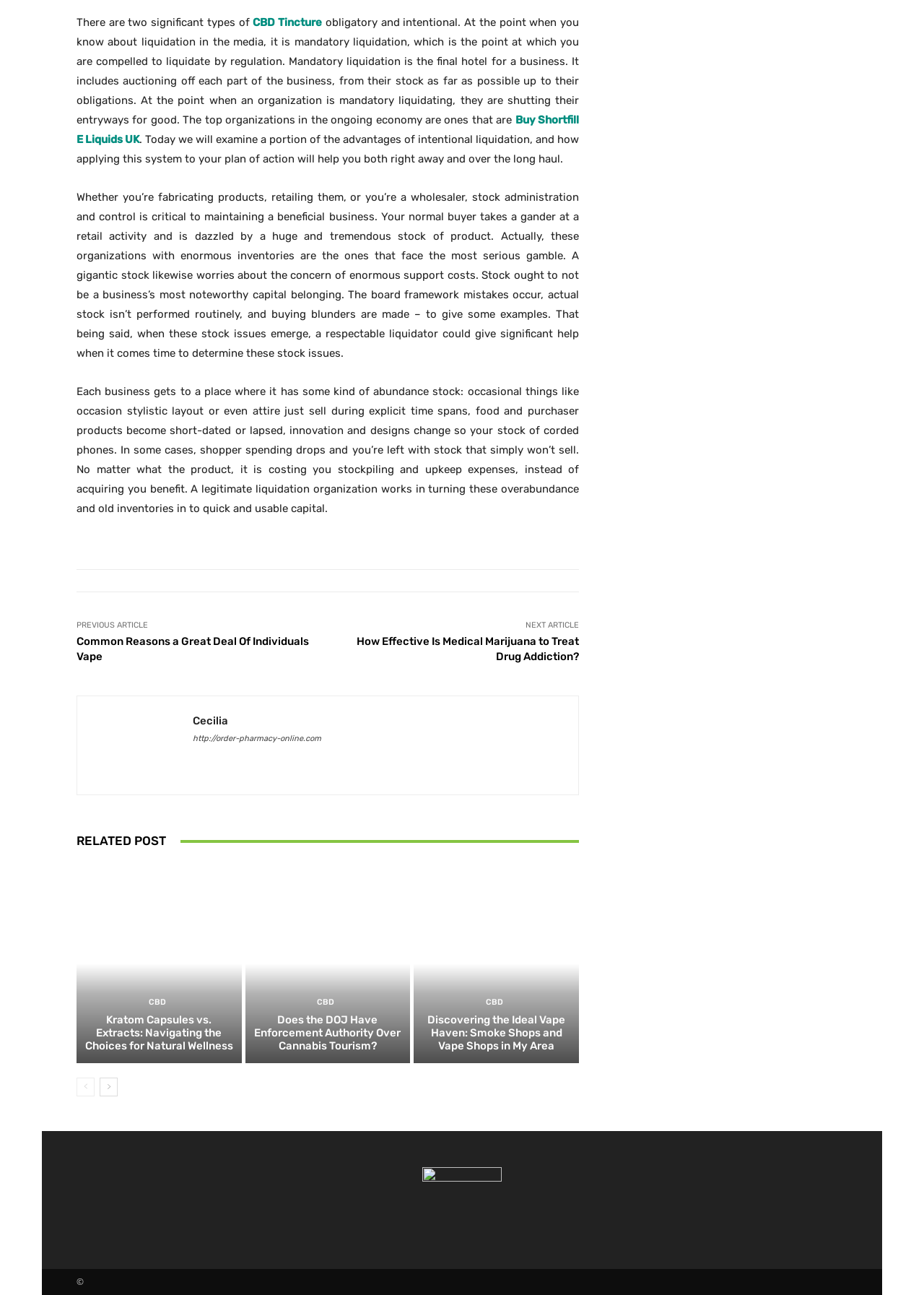Please identify the bounding box coordinates of the element that needs to be clicked to execute the following command: "Explore the related post about Kratom Capsules vs. Extracts". Provide the bounding box using four float numbers between 0 and 1, formatted as [left, top, right, bottom].

[0.083, 0.668, 0.261, 0.821]